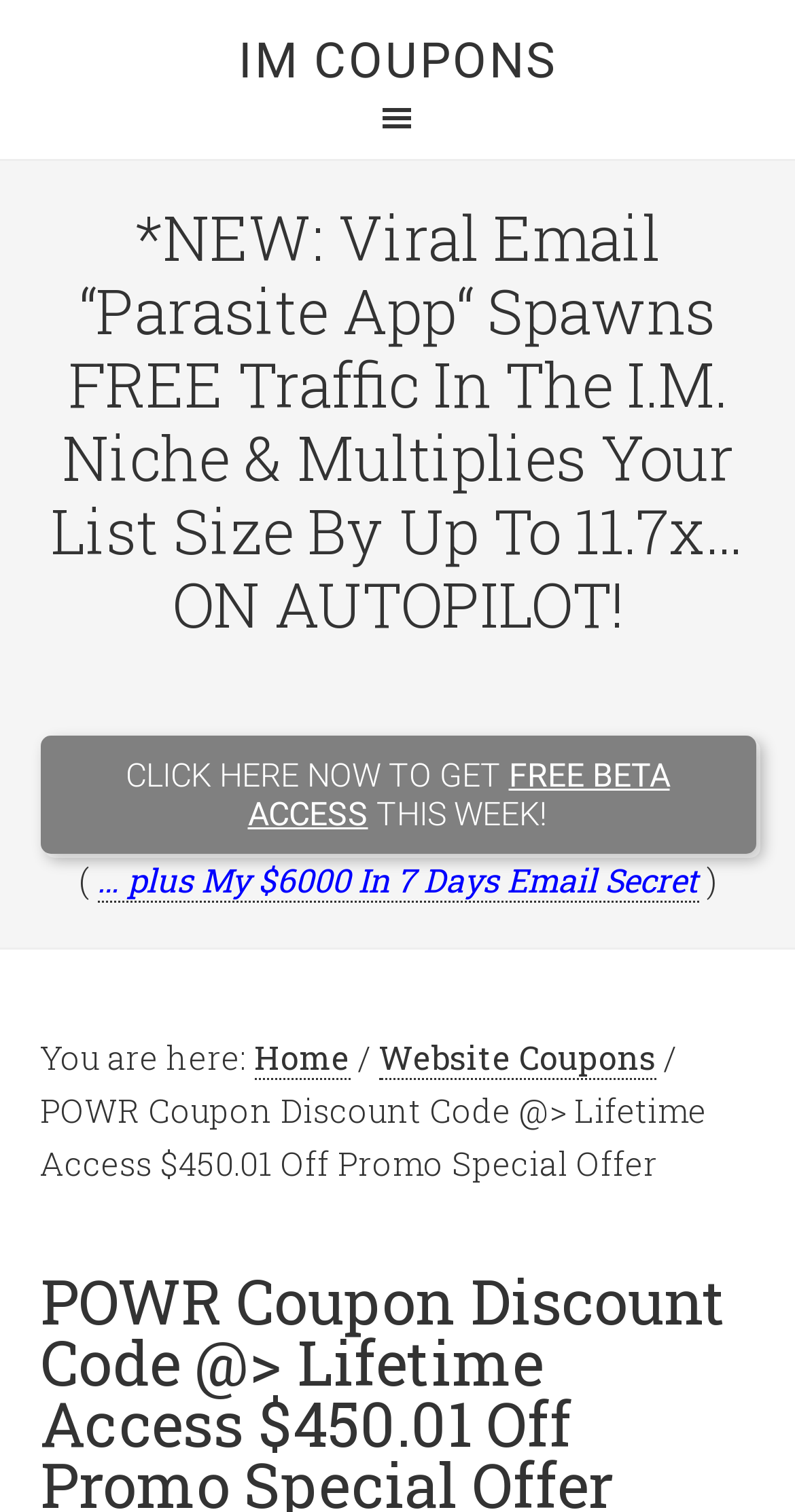What is the name of the website?
Answer the question in as much detail as possible.

The name of the website is mentioned in the link element with text 'IM COUPONS' at the top of the webpage.